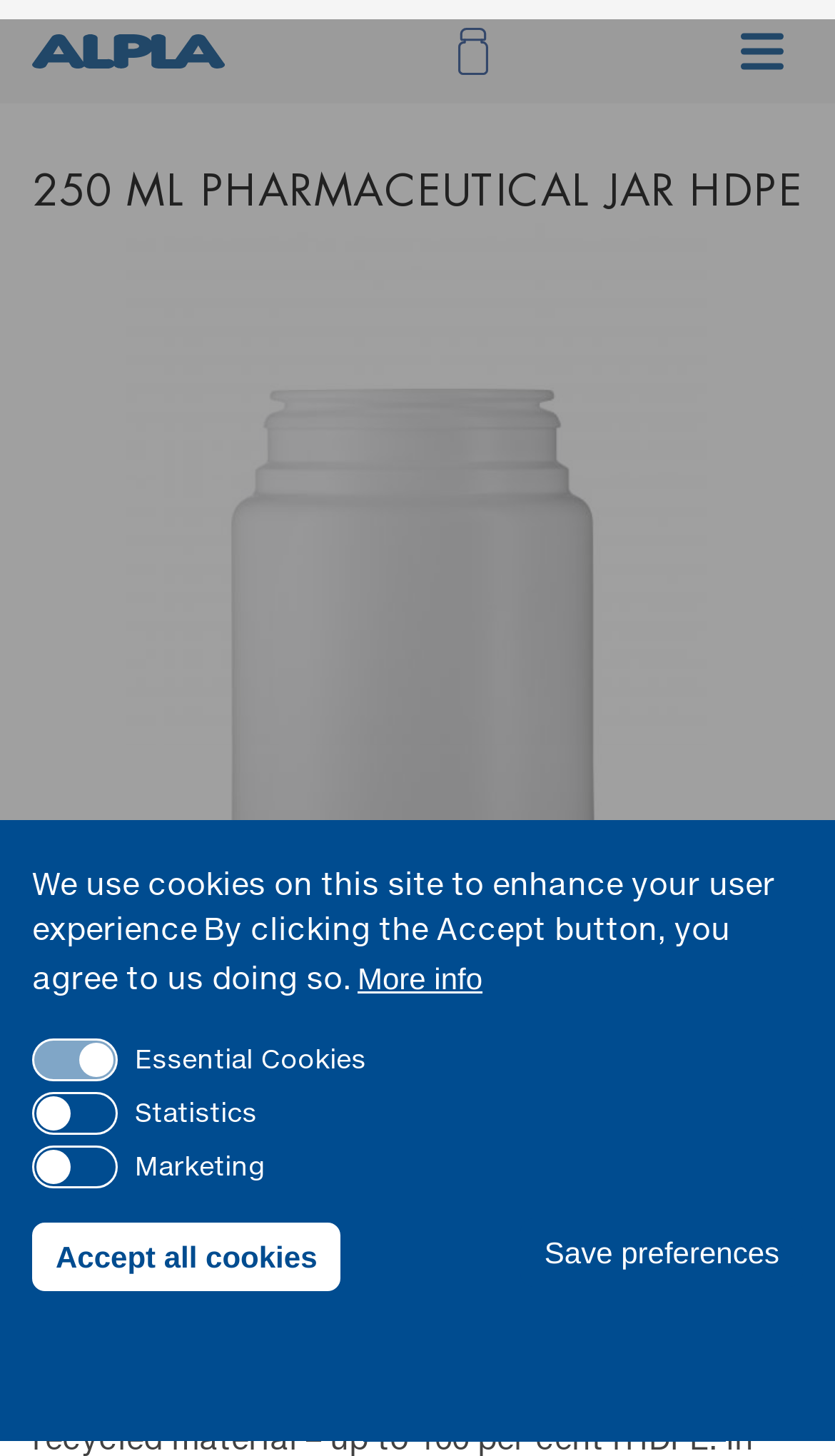Please identify the coordinates of the bounding box that should be clicked to fulfill this instruction: "View product details".

[0.038, 0.115, 0.962, 0.153]